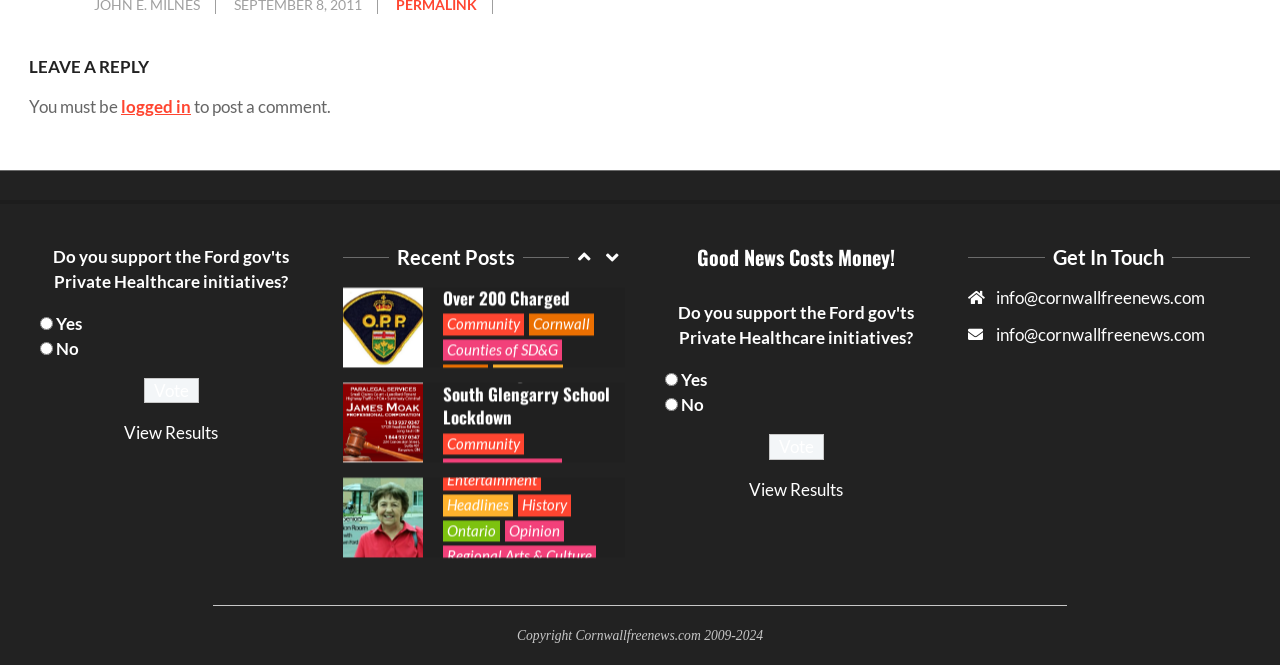Determine the bounding box coordinates for the area that needs to be clicked to fulfill this task: "Click the 'Seniors Situation by Dawn Ford' link". The coordinates must be given as four float numbers between 0 and 1, i.e., [left, top, right, bottom].

[0.346, 0.036, 0.48, 0.1]